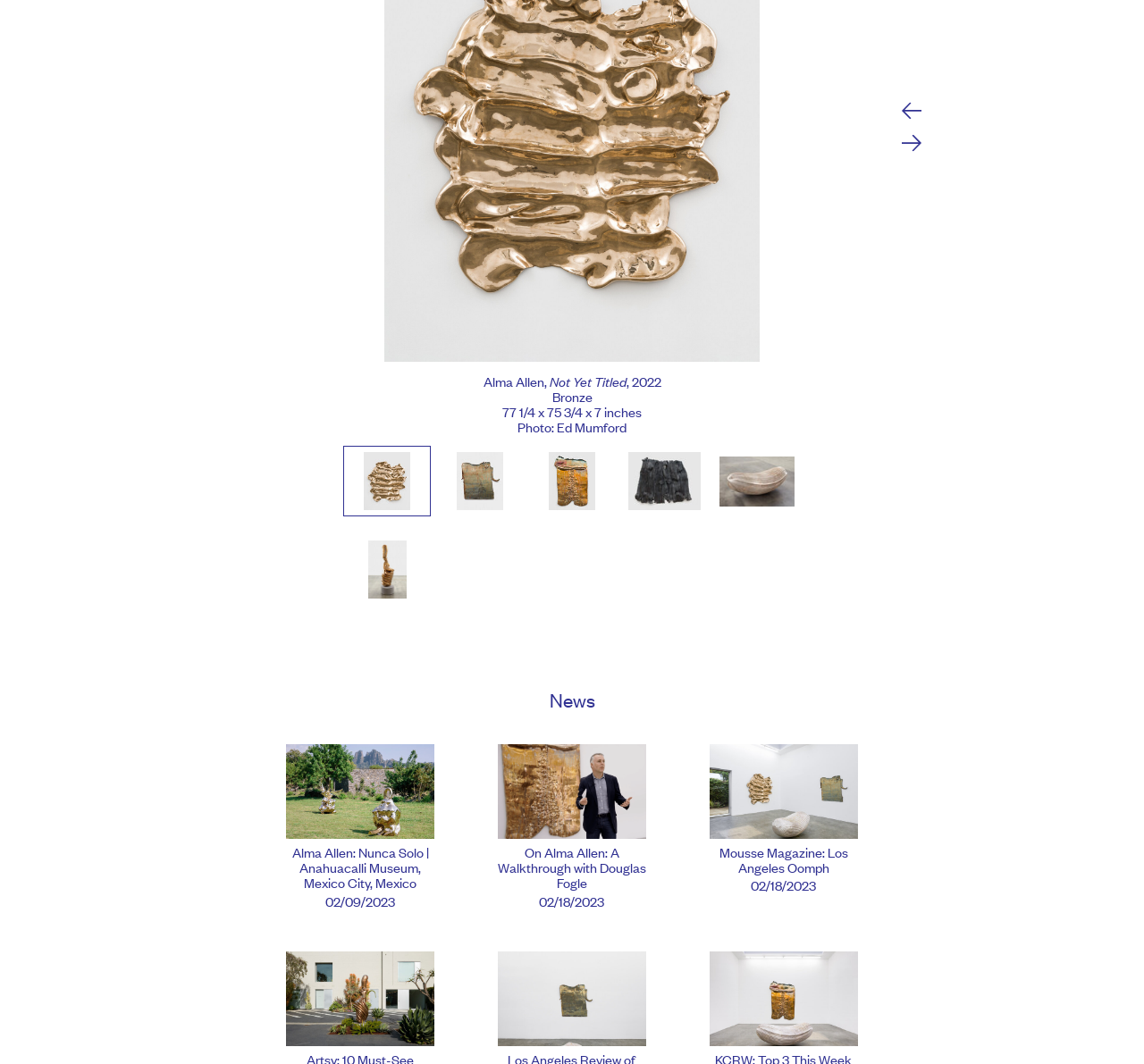Provide the bounding box coordinates of the HTML element this sentence describes: "I segreti della Skin Care". The bounding box coordinates consist of four float numbers between 0 and 1, i.e., [left, top, right, bottom].

None